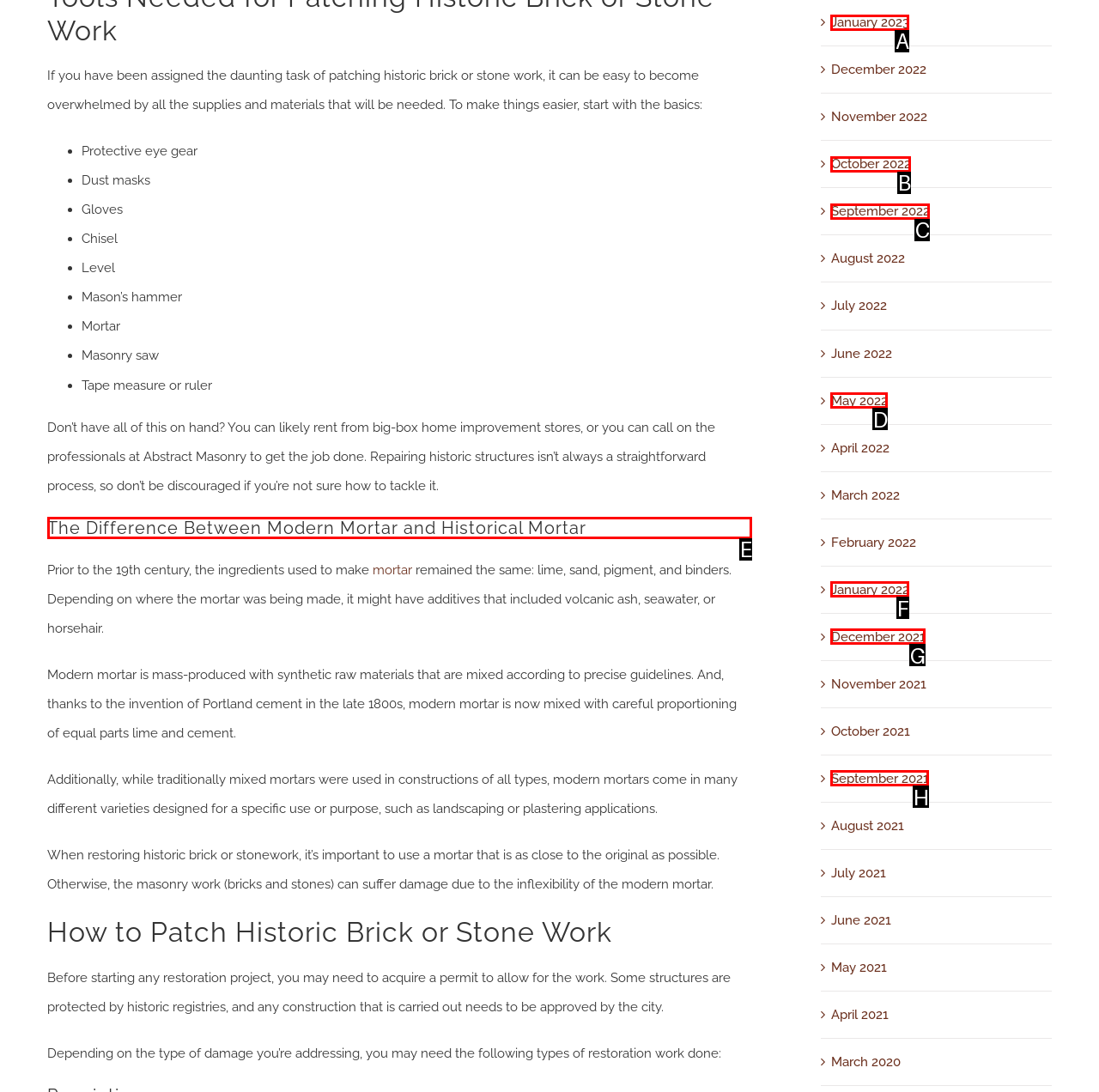Select the appropriate bounding box to fulfill the task: Read about the difference between modern mortar and historical mortar Respond with the corresponding letter from the choices provided.

E